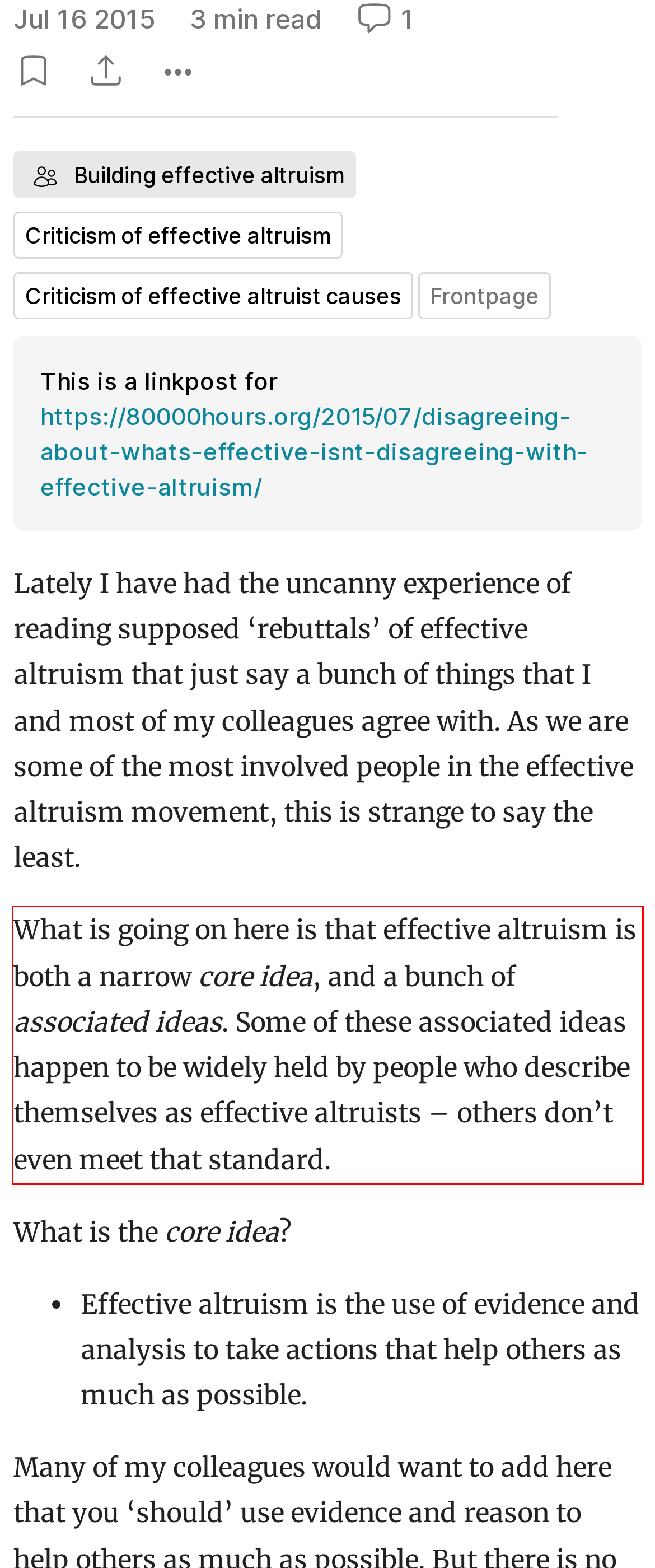Given the screenshot of a webpage, identify the red rectangle bounding box and recognize the text content inside it, generating the extracted text.

What is going on here is that effective altruism is both a narrow core idea, and a bunch of associated ideas. Some of these associated ideas happen to be widely held by people who describe themselves as effective altruists – others don’t even meet that standard.